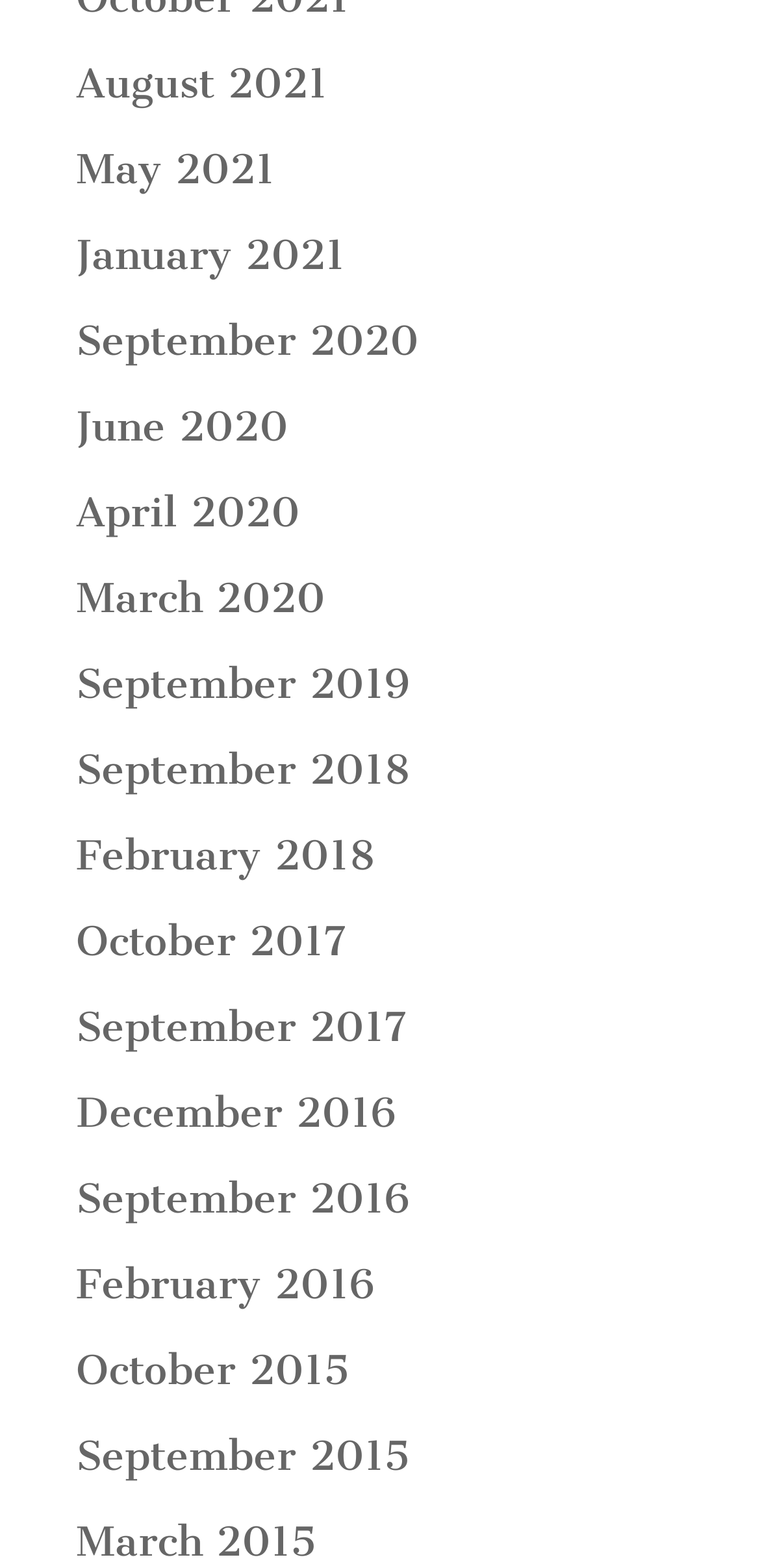Predict the bounding box of the UI element based on this description: "August 2021".

[0.1, 0.037, 0.431, 0.068]